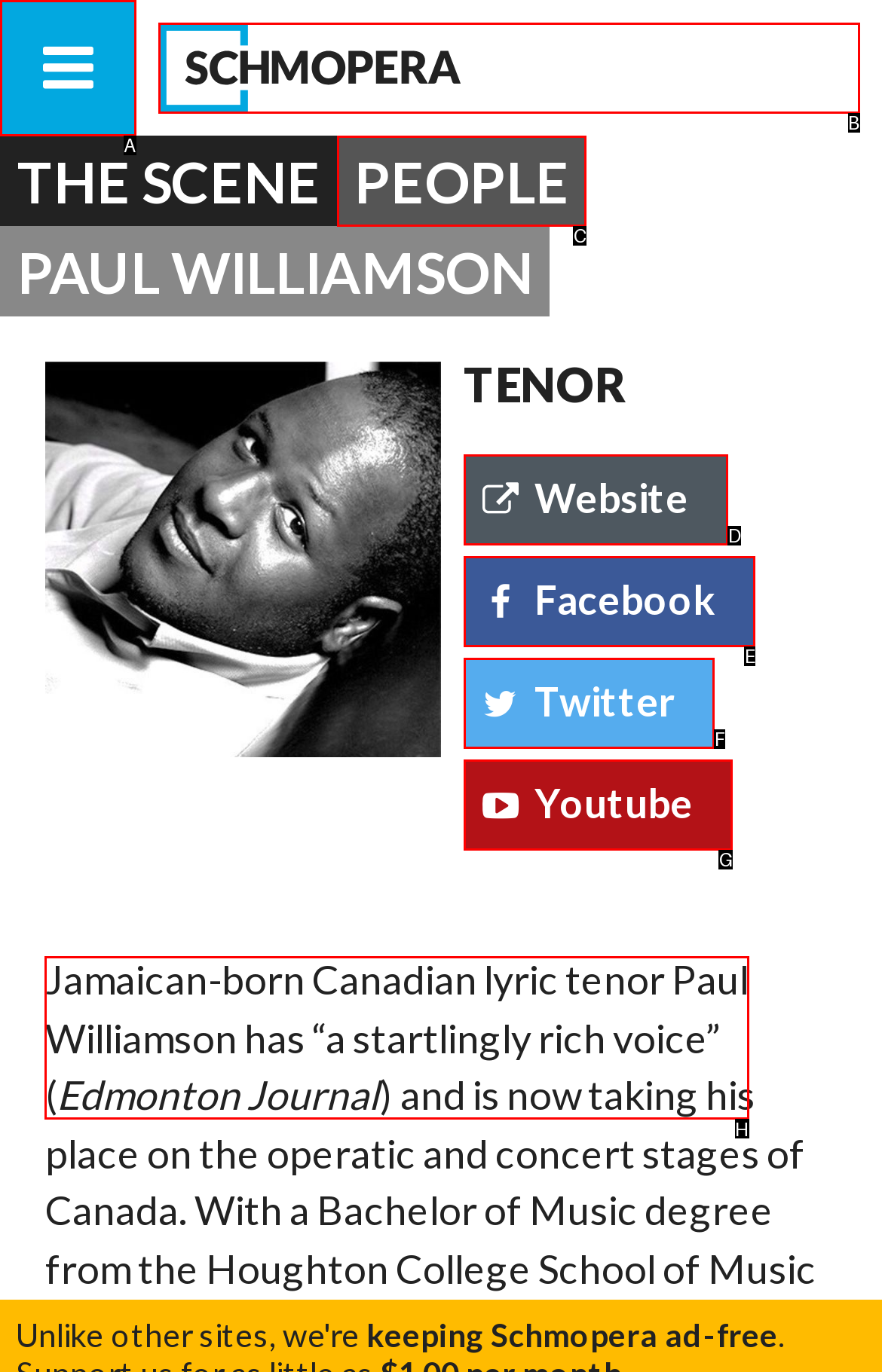Identify the letter of the correct UI element to fulfill the task: Read more about Paul Williamson's background from the given options in the screenshot.

H